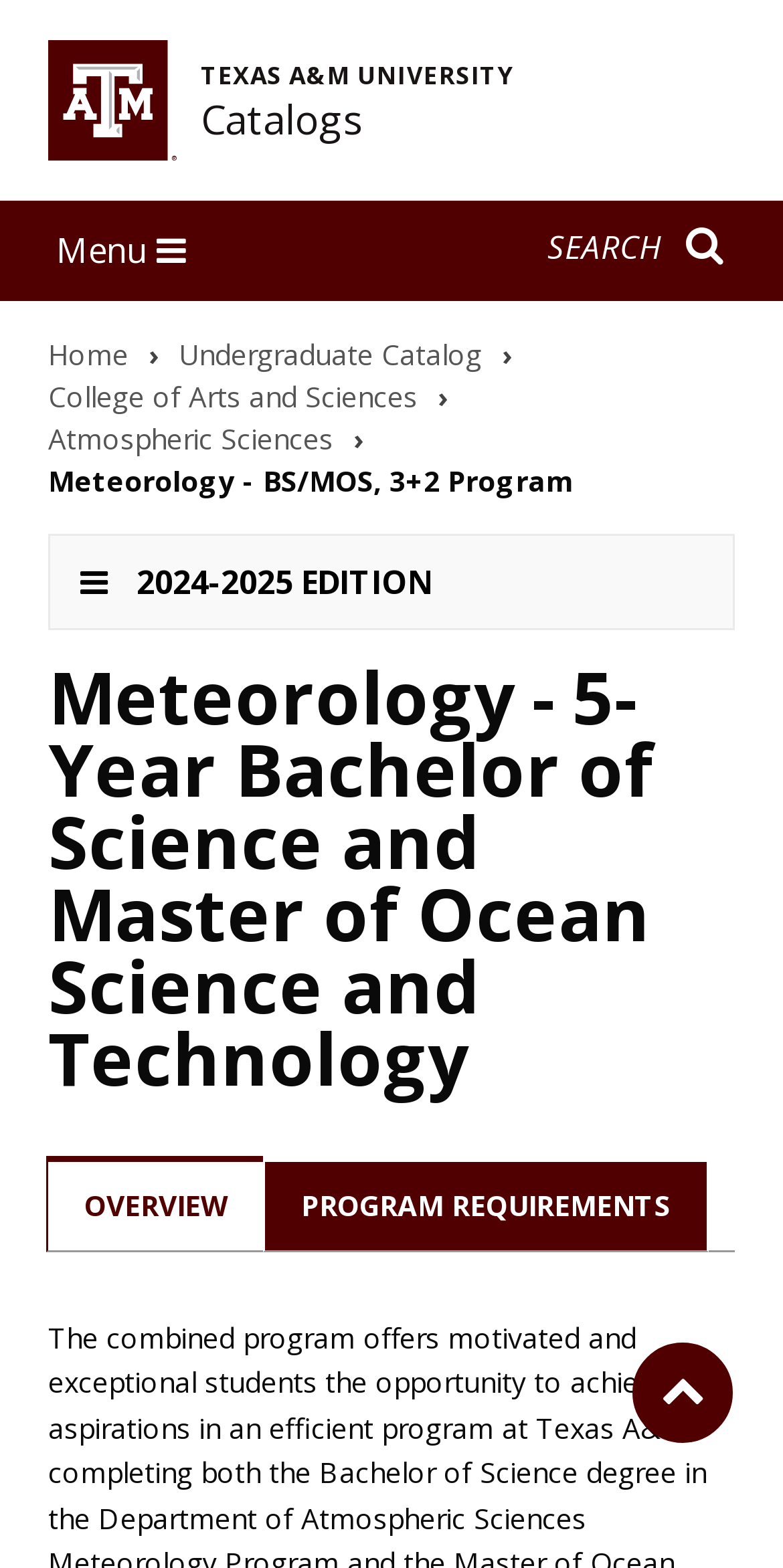Using floating point numbers between 0 and 1, provide the bounding box coordinates in the format (top-left x, top-left y, bottom-right x, bottom-right y). Locate the UI element described here: Back to top

[0.808, 0.856, 0.936, 0.92]